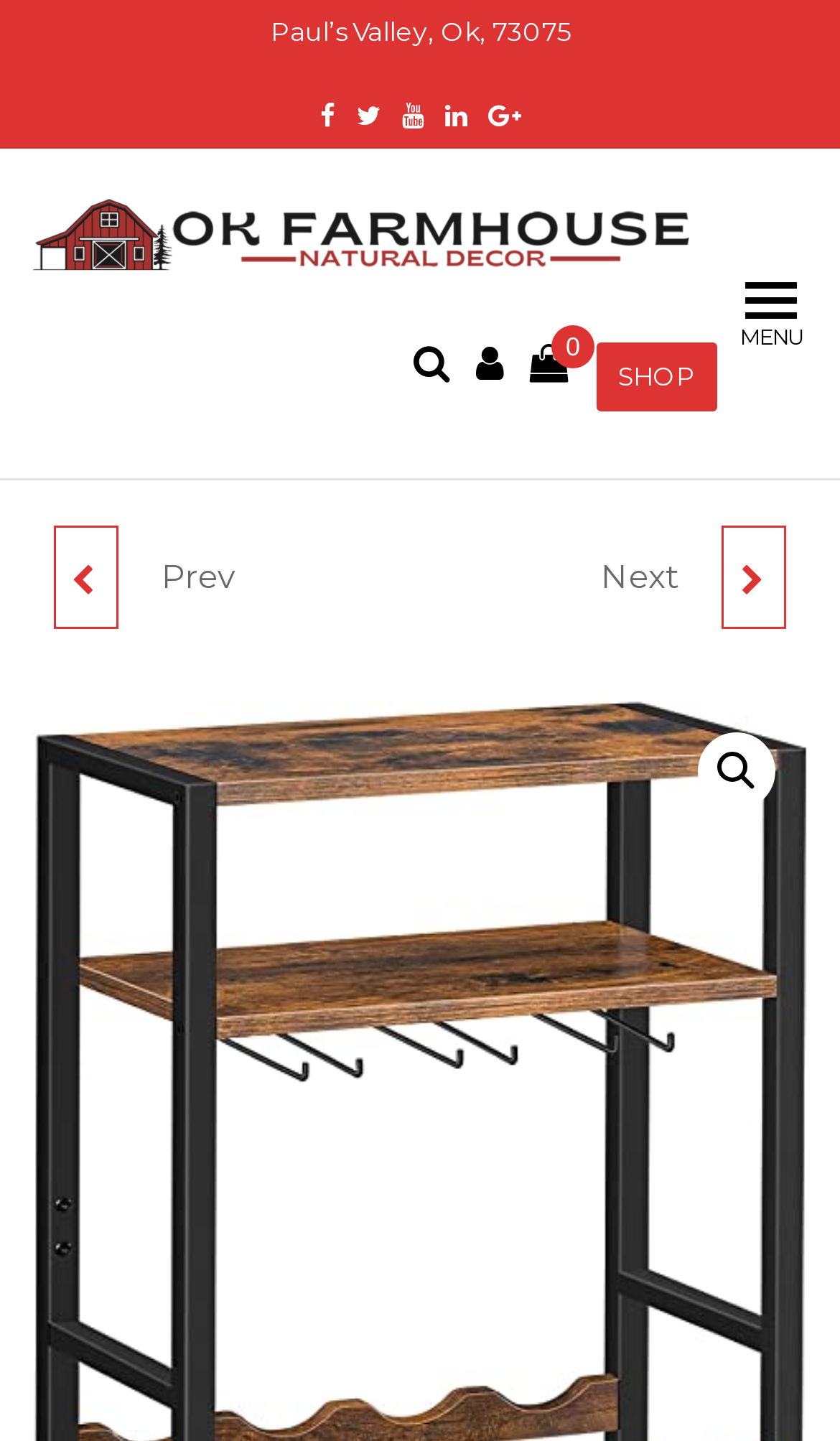Offer an extensive depiction of the webpage and its key elements.

This webpage appears to be a product page for a freestanding wine rack. At the top, there is a heading with the product name, "HOOBRO Freestanding Wine Rack, 16-Bottle Wine Storage Rack with Tabletop and Glass Holder, 6-Tier Bar Rack, for Kitchen, Bar, Dining Room, Rustic Brown BF04JJ01 - Oklahoma Farmhouse Decor". Below the heading, there is an address "Paul’s Valley, Ok, 73075" located near the top left corner of the page.

On the top right corner, there are five social media links, represented by icons, arranged horizontally. Below these icons, there is a link to "Oklahoma Farmhouse Decor" with an accompanying image. 

Further down, there are three links: "SHOP", a link with a cart icon and a "0" badge, and a link with a star icon. On the top right corner, there is a "MENU" link that expands to reveal a dropdown menu. The menu contains links to other products, including "DII METAL WIRE MESH STACKABLE UTILITY STORAGE BIN, SMALL ROUND, 12X12X10", BLACK" and "KEXLE METAL TIN SIGNS WINDMILL HOME DECORATIVE WALL SIGN HOME DECOR PLAQUE POSTER FOR FARMHOUSE FARM INDOOR PUB GARDEN 12 X 12 INCH". The menu also has "Prev" and "Next" buttons, as well as a search icon.

Overall, the page has a simple layout with a focus on the product information and related links.